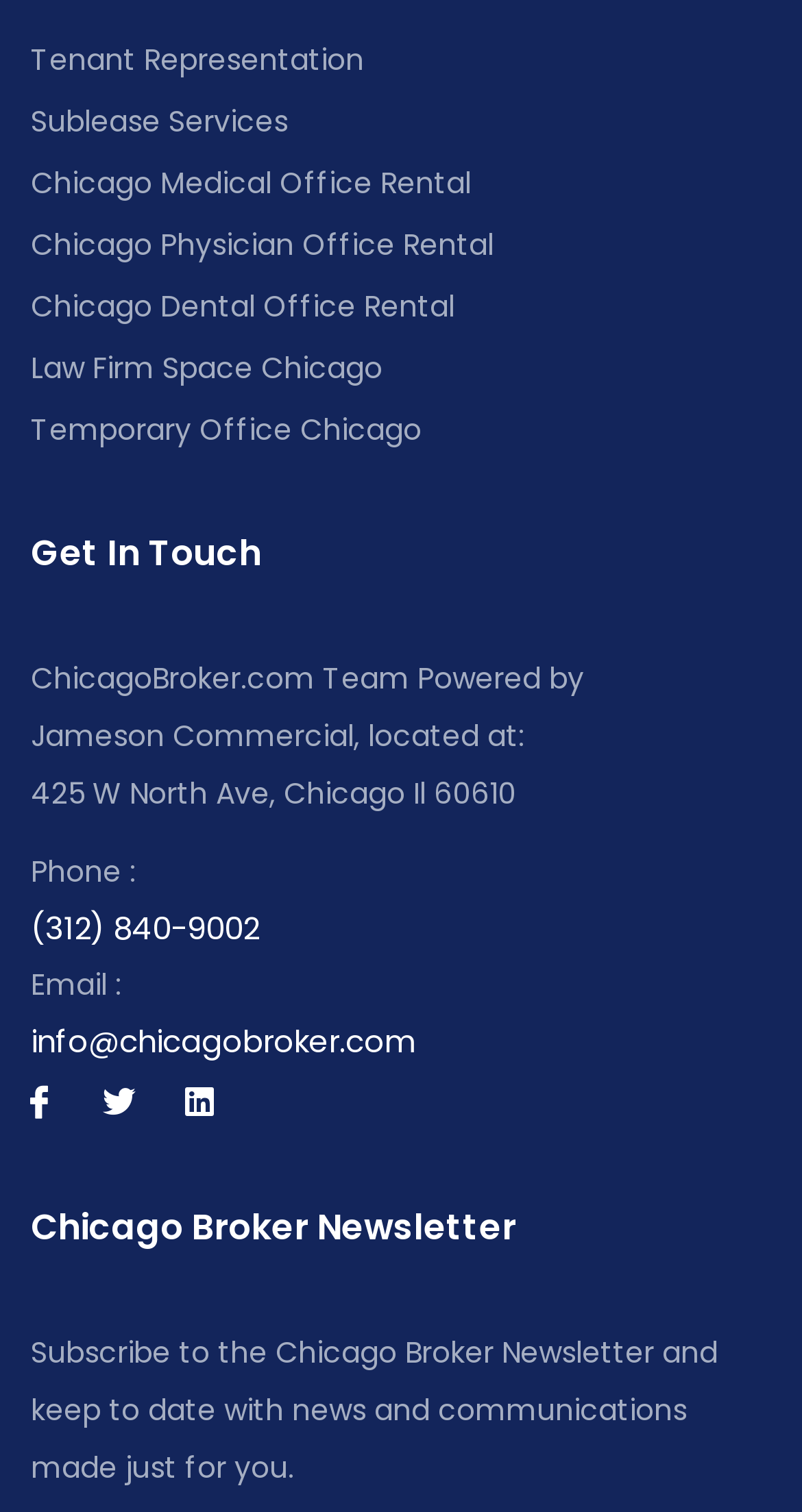Please provide a short answer using a single word or phrase for the question:
What is the email address?

info@chicagobroker.com